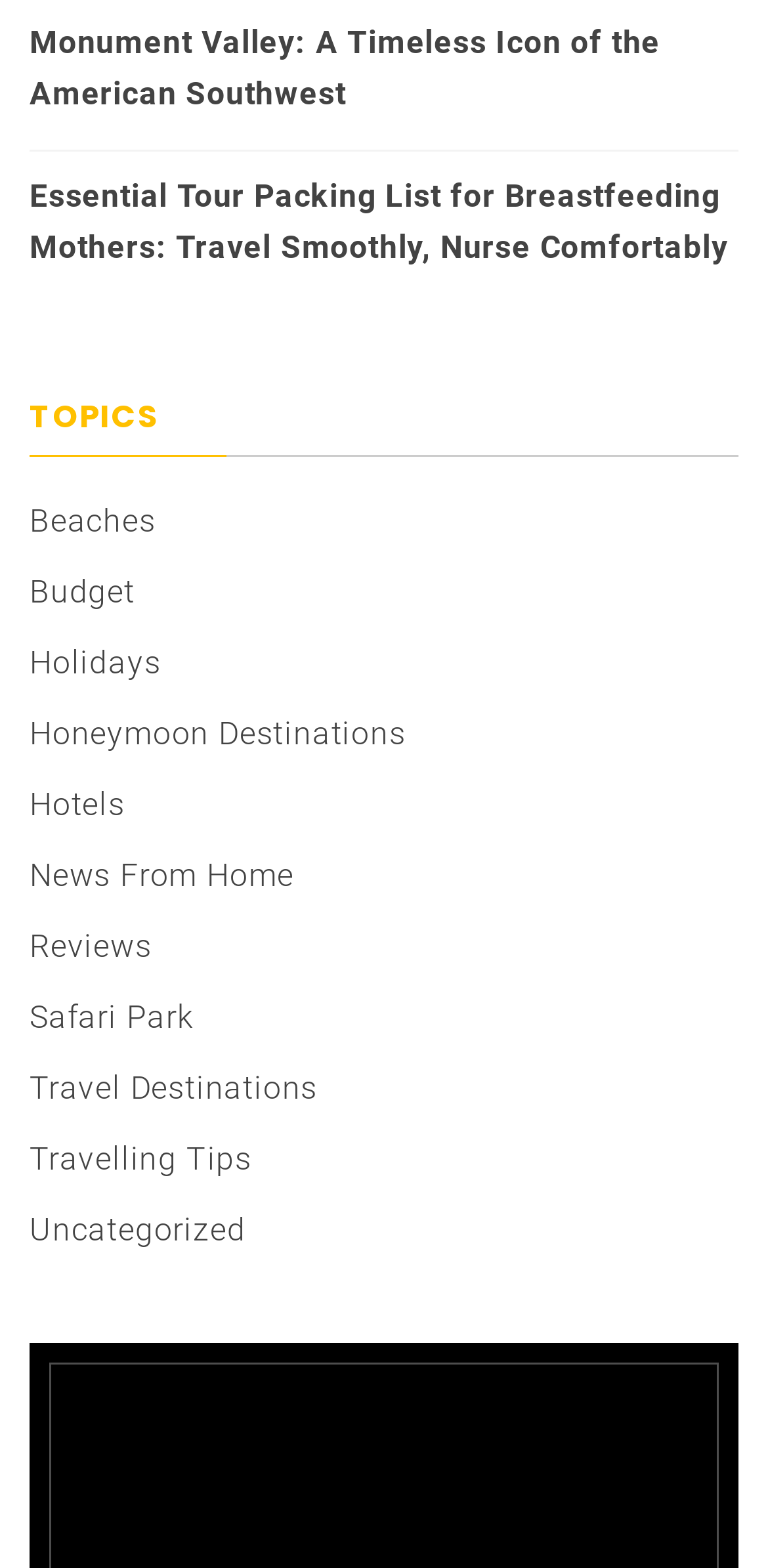Please find the bounding box coordinates of the element that needs to be clicked to perform the following instruction: "Check out News From Home". The bounding box coordinates should be four float numbers between 0 and 1, represented as [left, top, right, bottom].

[0.038, 0.546, 0.383, 0.569]